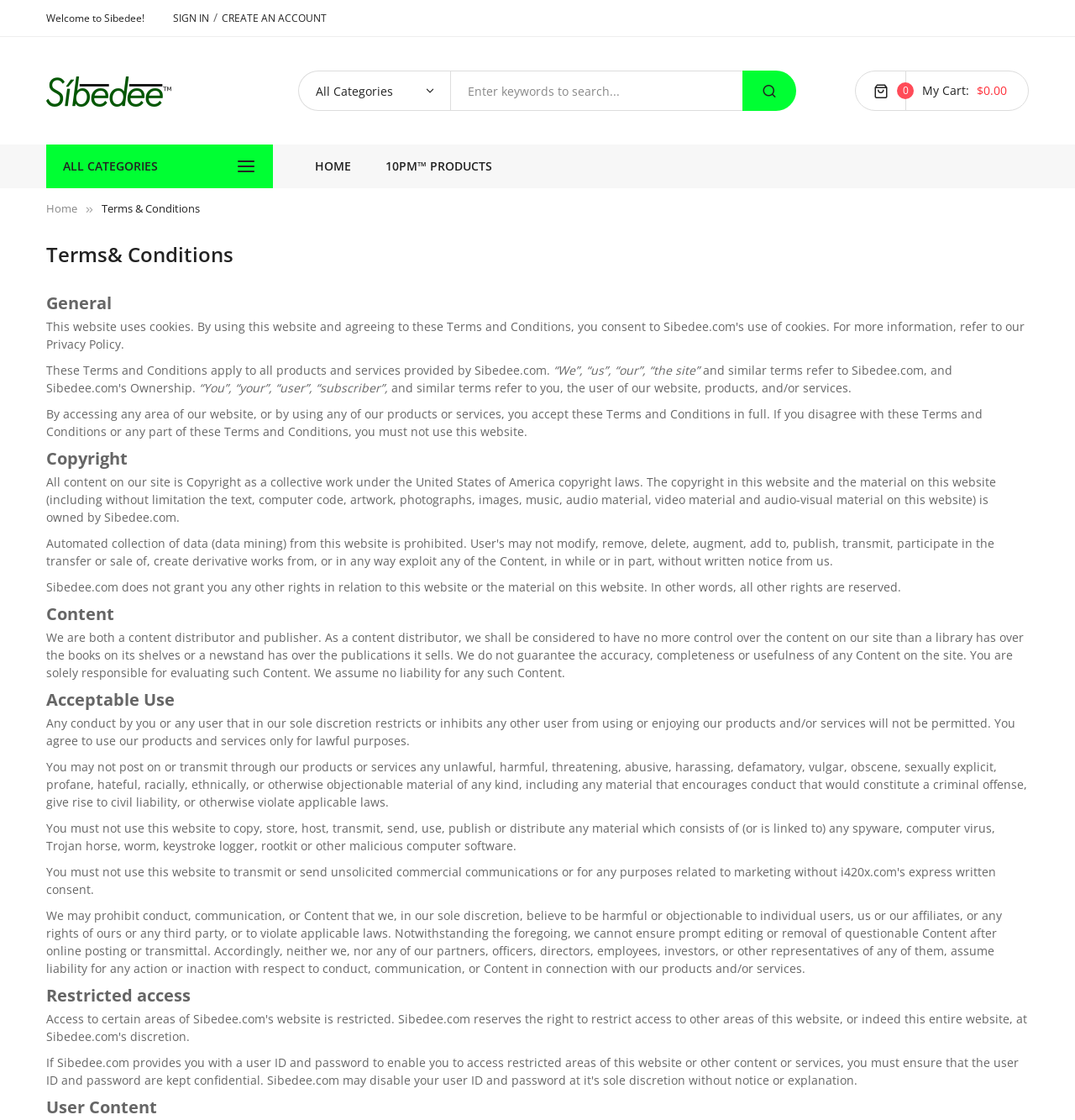Respond with a single word or phrase to the following question: What is prohibited on this website?

Unlawful material